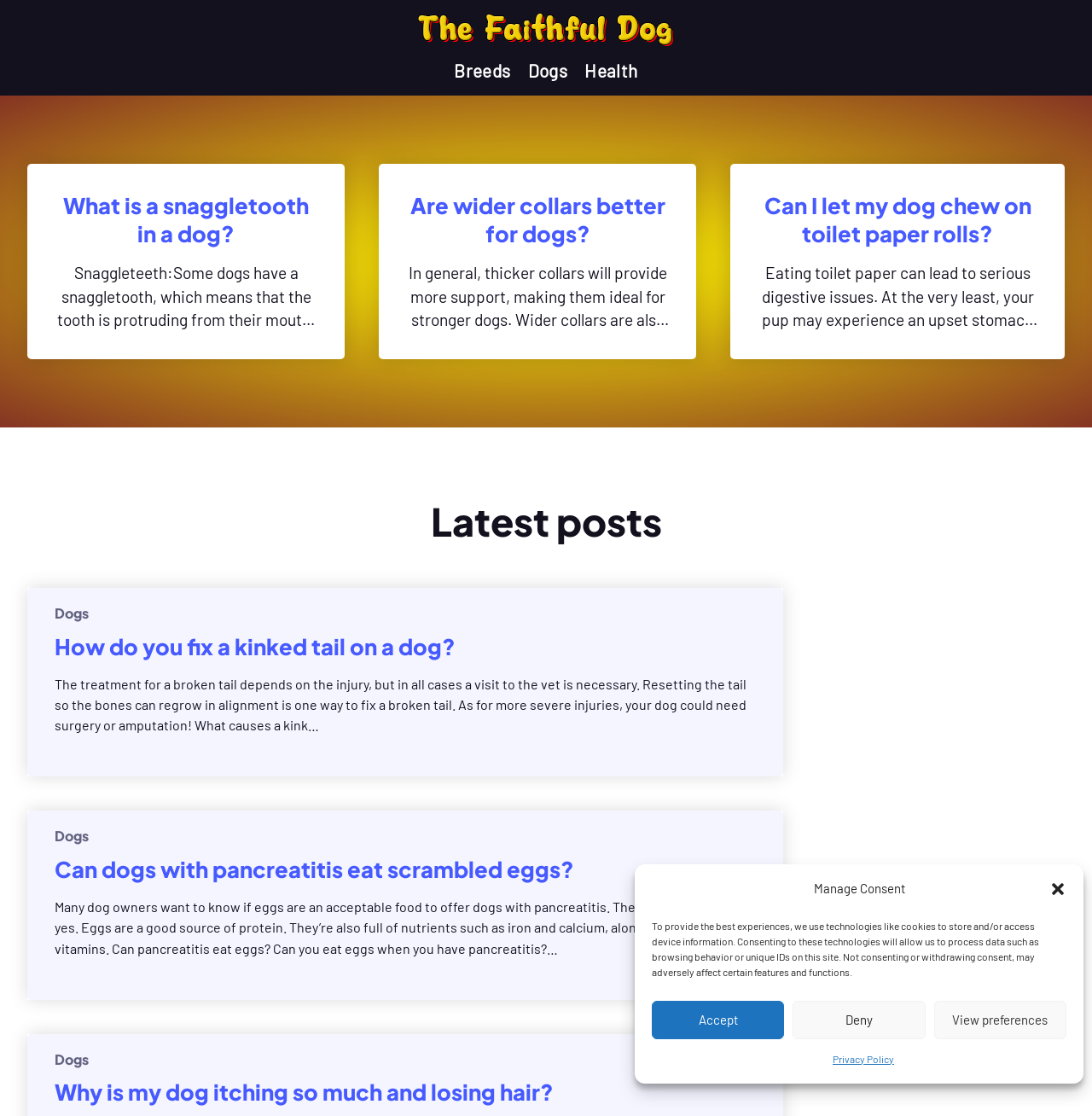What is a snaggletooth in a dog?
Using the image as a reference, answer the question in detail.

Based on the webpage content, I found a heading 'What is a snaggletooth in a dog?' and its corresponding static text 'Snaggleteeth:Some dogs have a snaggletooth, which means that the tooth is protruding from their mouth. Snaggleteeth don’t always need to be pulled, but they do need…'. From this, I can infer that a snaggletooth in a dog is a tooth that protrudes from the mouth.